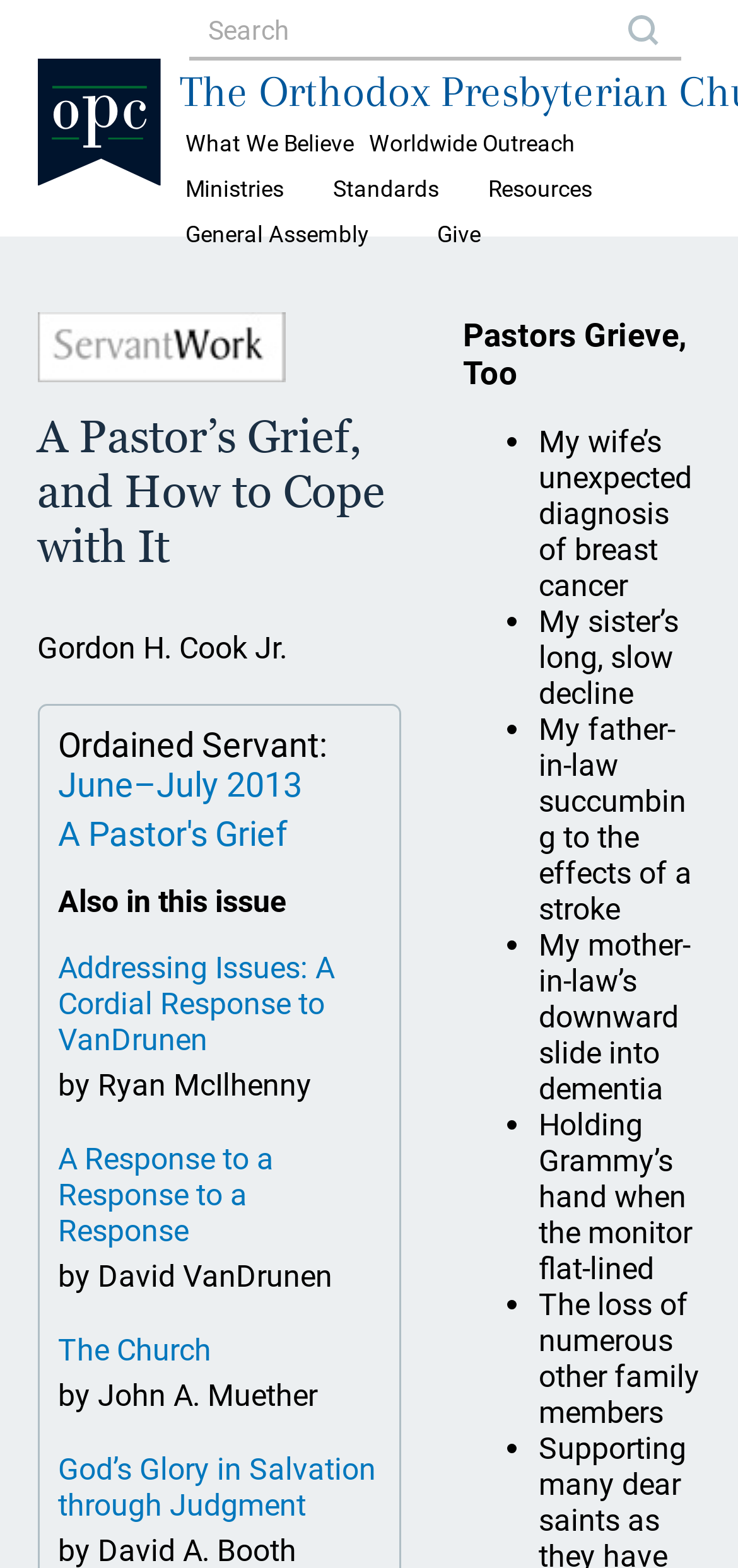Offer a detailed explanation of the webpage layout and contents.

The webpage appears to be an article from the Orthodox Presbyterian Church's publication, "Ordained Servant". The top section of the page features a navigation menu with links to "What We Believe", "Worldwide Outreach", "Ministries", "Standards", and "Resources". Below this menu, there is a search bar with a textbox and an image. 

On the left side of the page, there is a section with a heading "A Pastor's Grief, and How to Cope with It" followed by the author's name, "Gordon H. Cook Jr.". This section also includes links to other articles, such as "A Pastor's Grief" and "Addressing Issues: A Cordial Response to VanDrunen".

The main content of the page is an article titled "Pastors Grieve, Too", which is located on the right side of the page. The article begins with a list of bullet points, each describing a personal experience of grief, including the author's wife's diagnosis of breast cancer, the decline of family members, and the loss of loved ones.